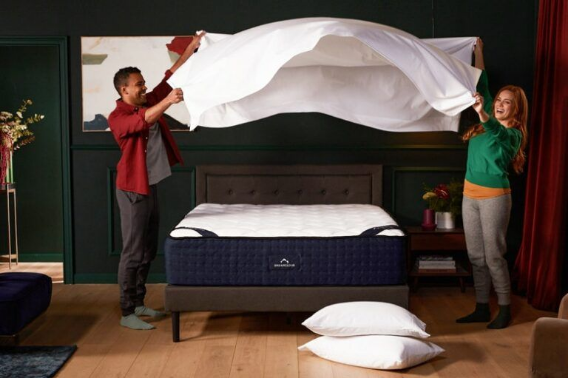Respond concisely with one word or phrase to the following query:
How many pillows are on the floor?

Soft white pillows